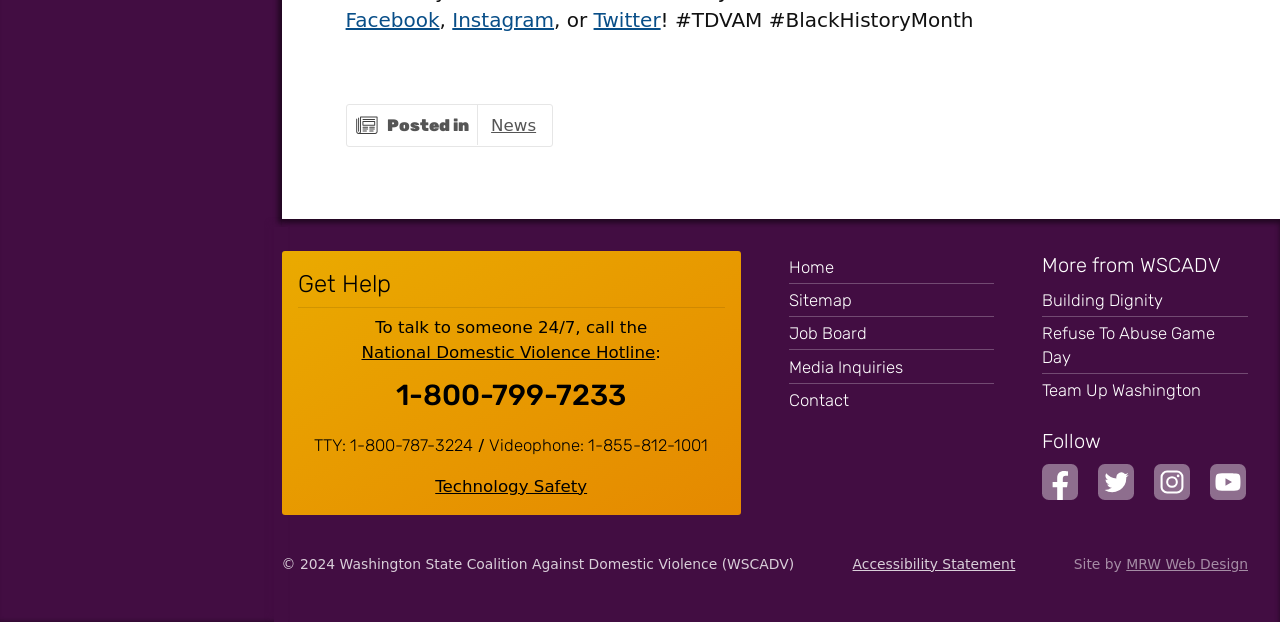Can you show the bounding box coordinates of the region to click on to complete the task described in the instruction: "Click on Facebook"?

[0.27, 0.013, 0.343, 0.051]